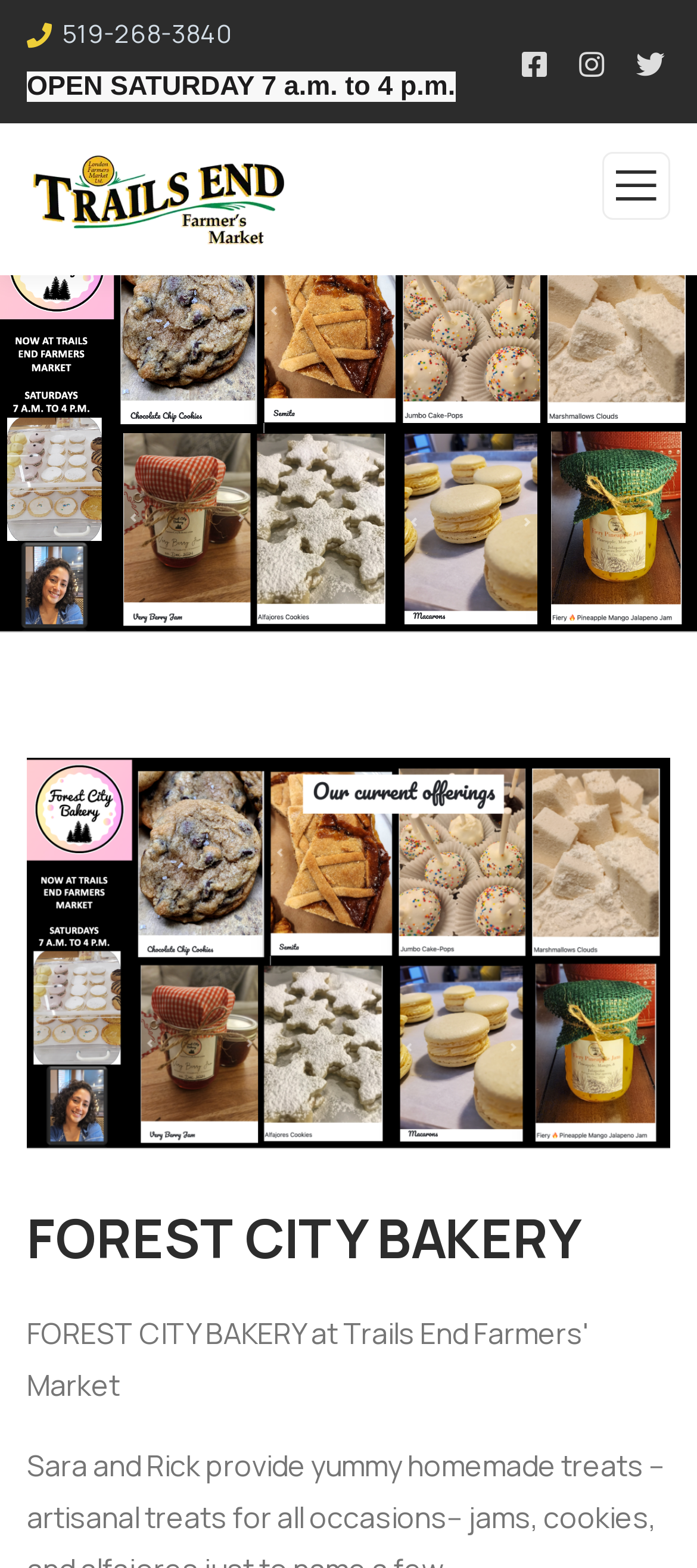Answer the following in one word or a short phrase: 
How many social media links are available on the page?

4